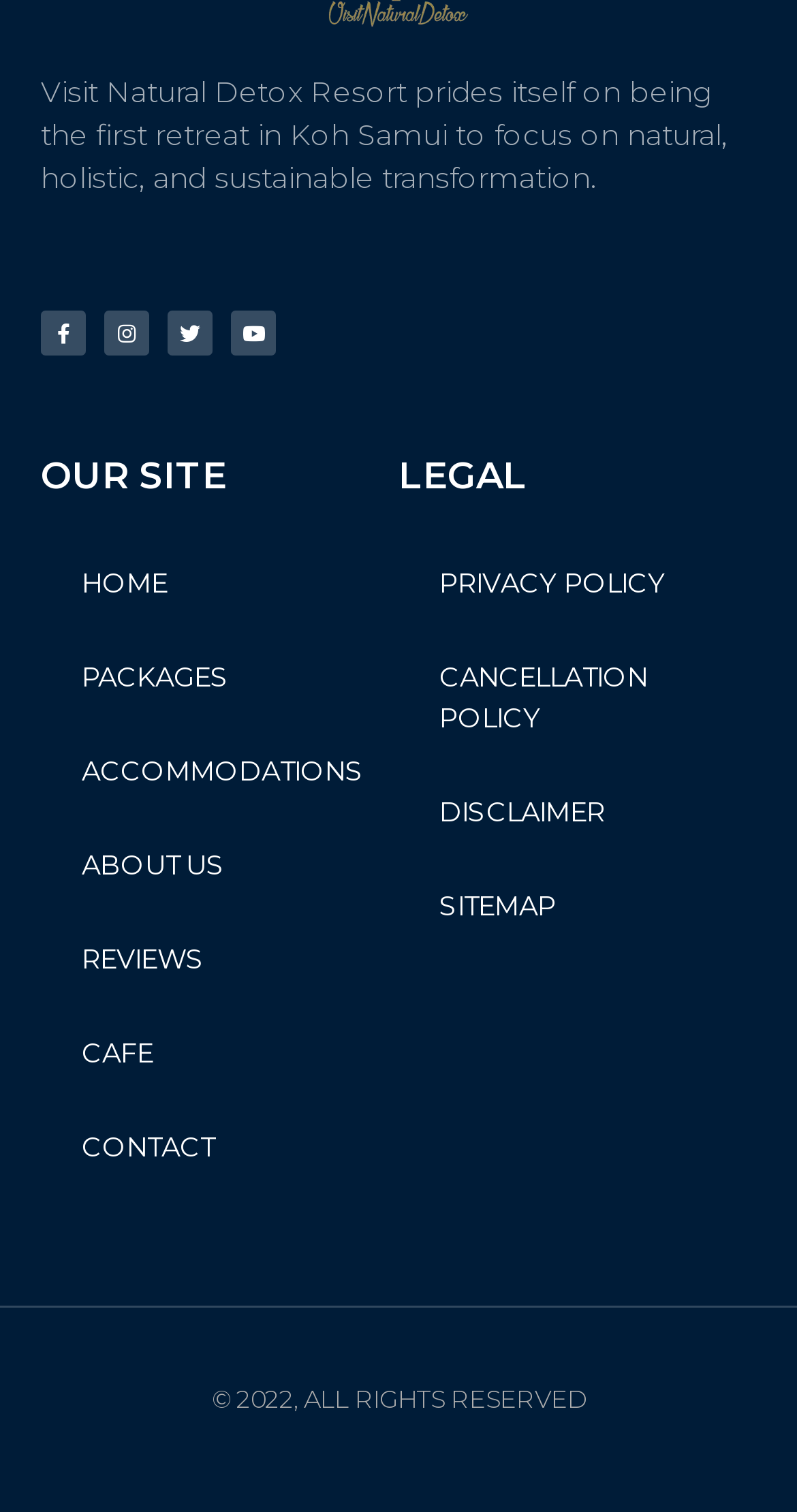What is the copyright year of the website?
Examine the image and give a concise answer in one word or a short phrase.

2022